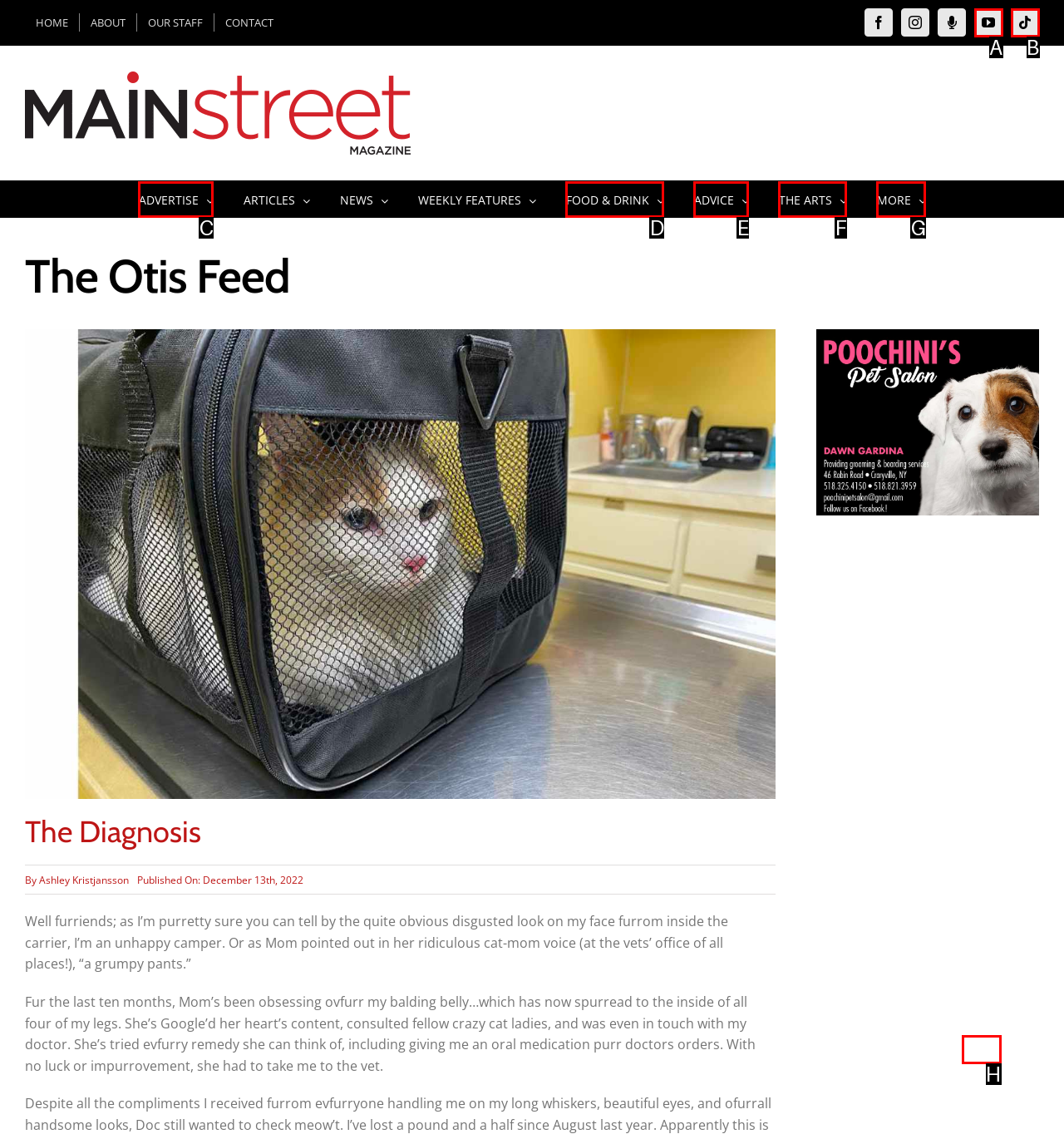From the given options, tell me which letter should be clicked to complete this task: Go to the top of the page
Answer with the letter only.

H